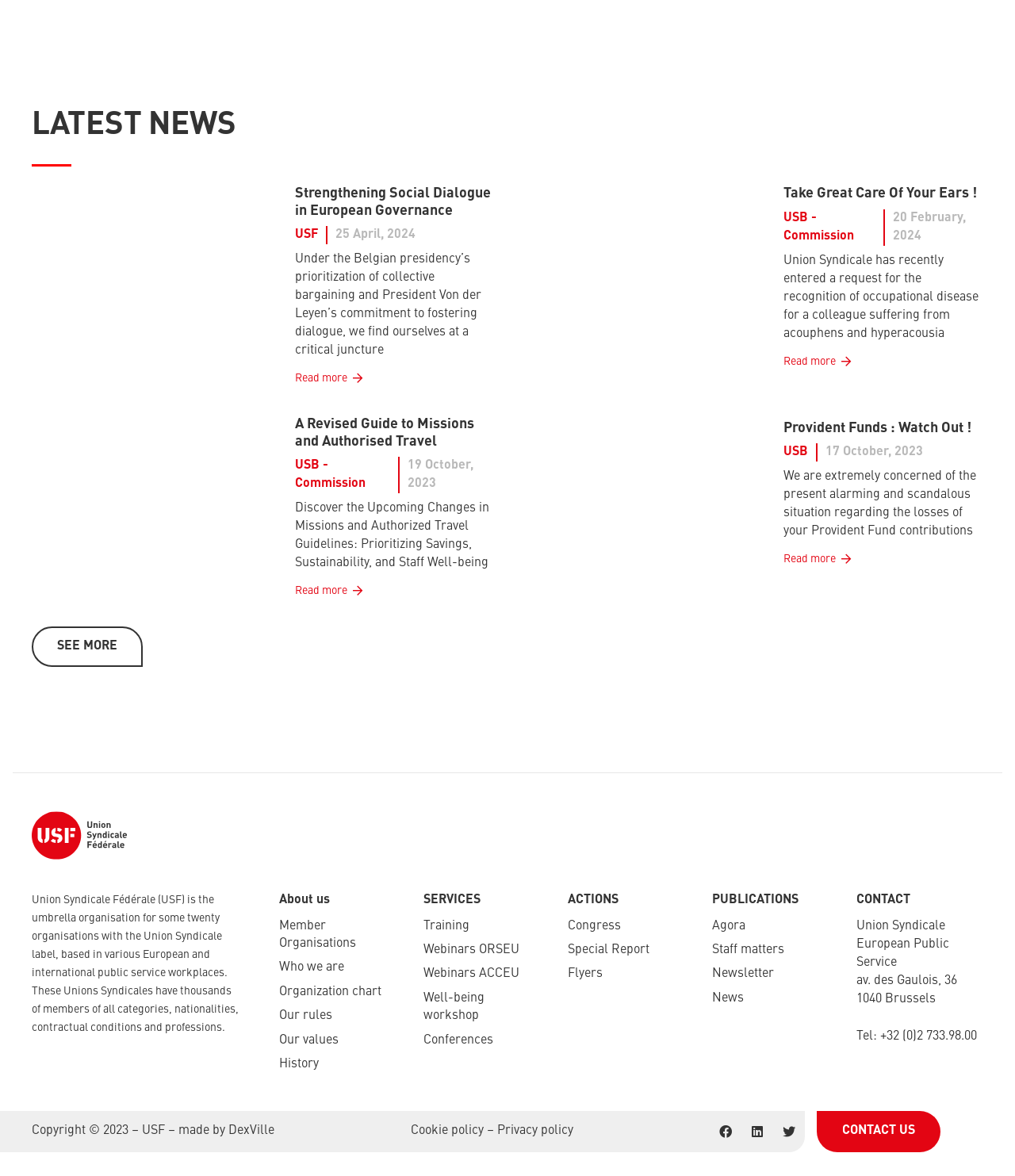Could you provide the bounding box coordinates for the portion of the screen to click to complete this instruction: "Click on the 'AI in EE' link"?

None